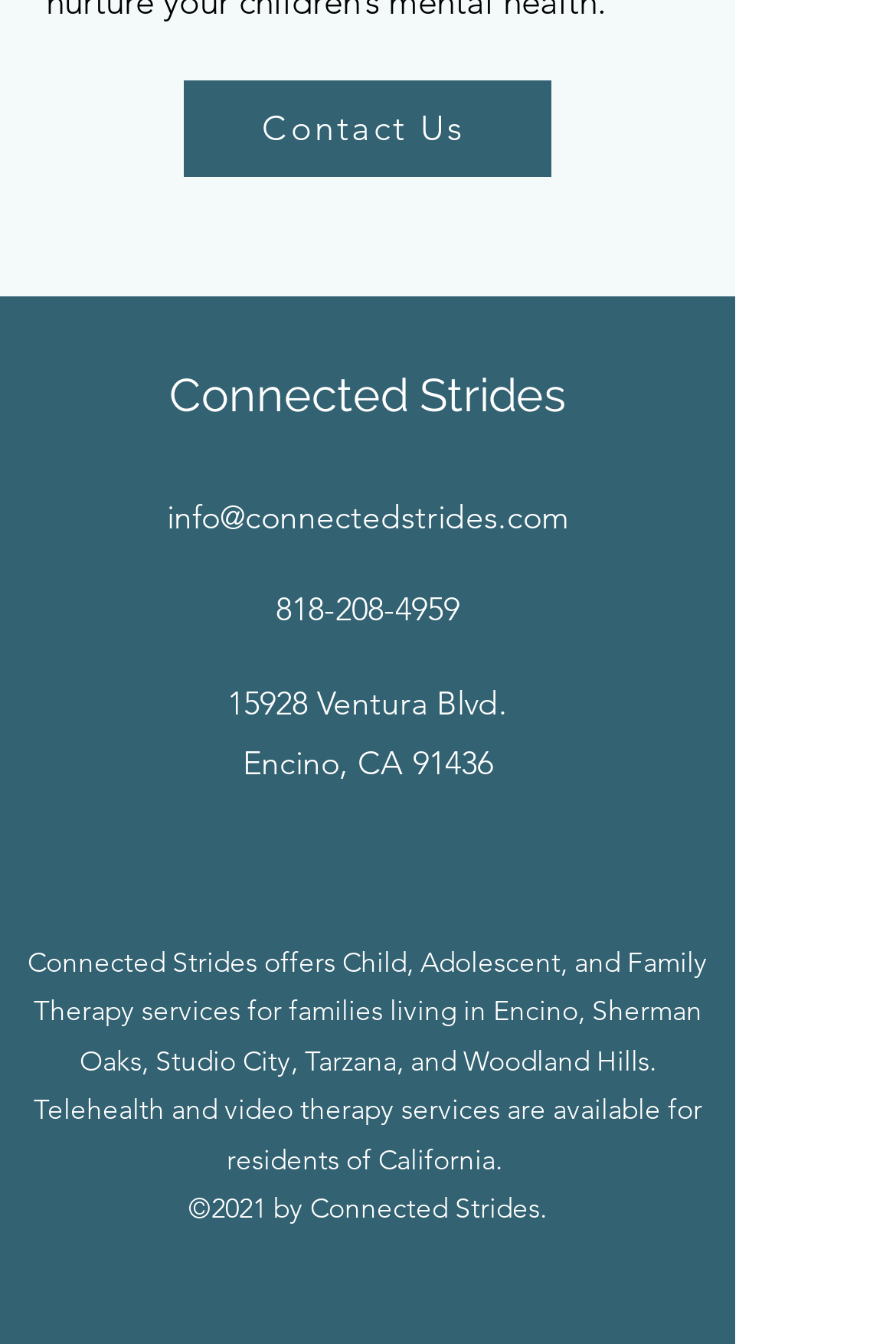Determine the bounding box of the UI component based on this description: "Contact Us". The bounding box coordinates should be four float values between 0 and 1, i.e., [left, top, right, bottom].

[0.205, 0.06, 0.615, 0.132]